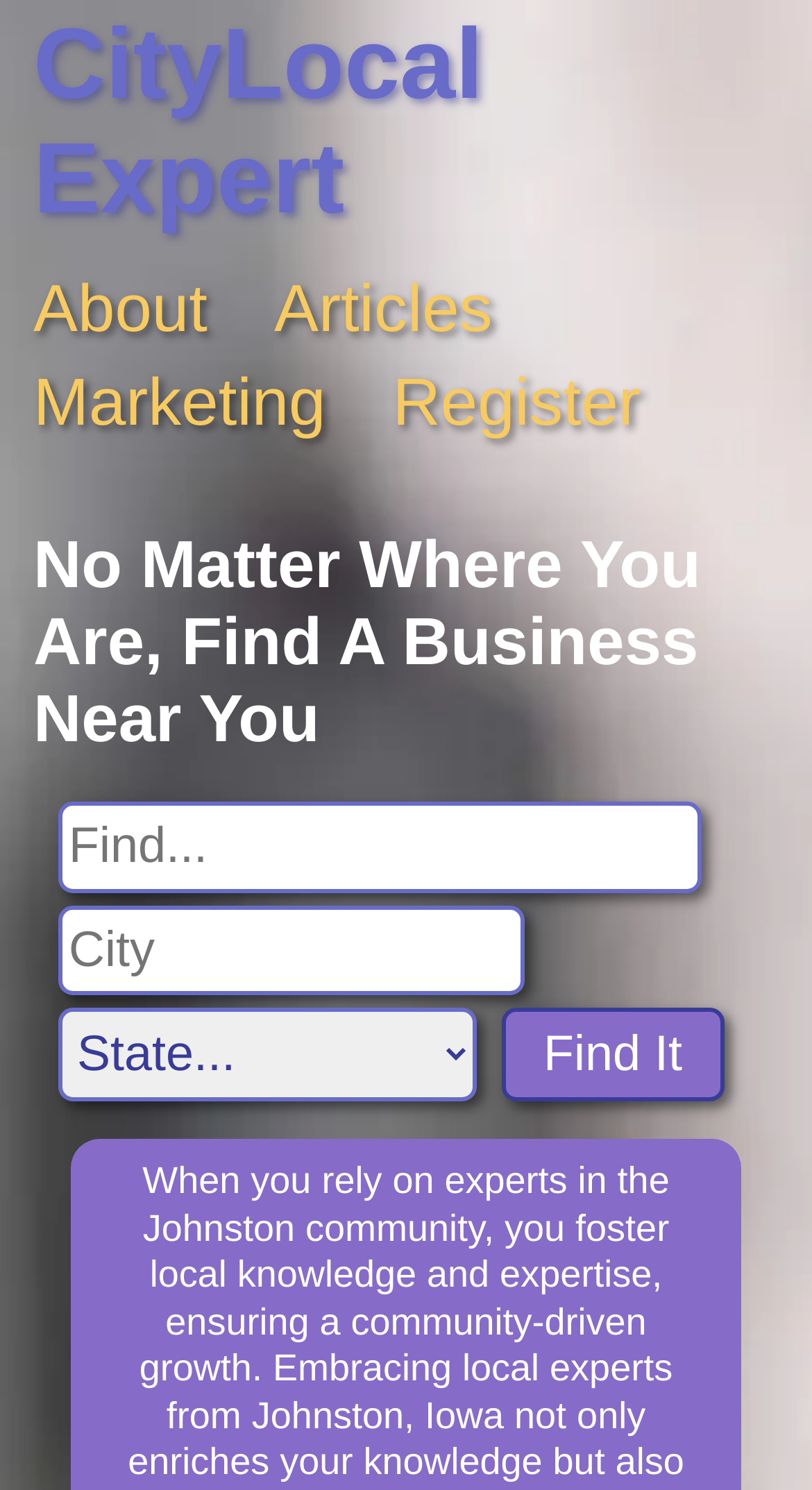Locate the bounding box coordinates of the area where you should click to accomplish the instruction: "Click on CityLocal Expert".

[0.041, 0.006, 0.959, 0.16]